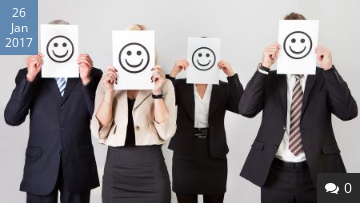What is on the sheets of paper?
From the screenshot, supply a one-word or short-phrase answer.

Smiley faces